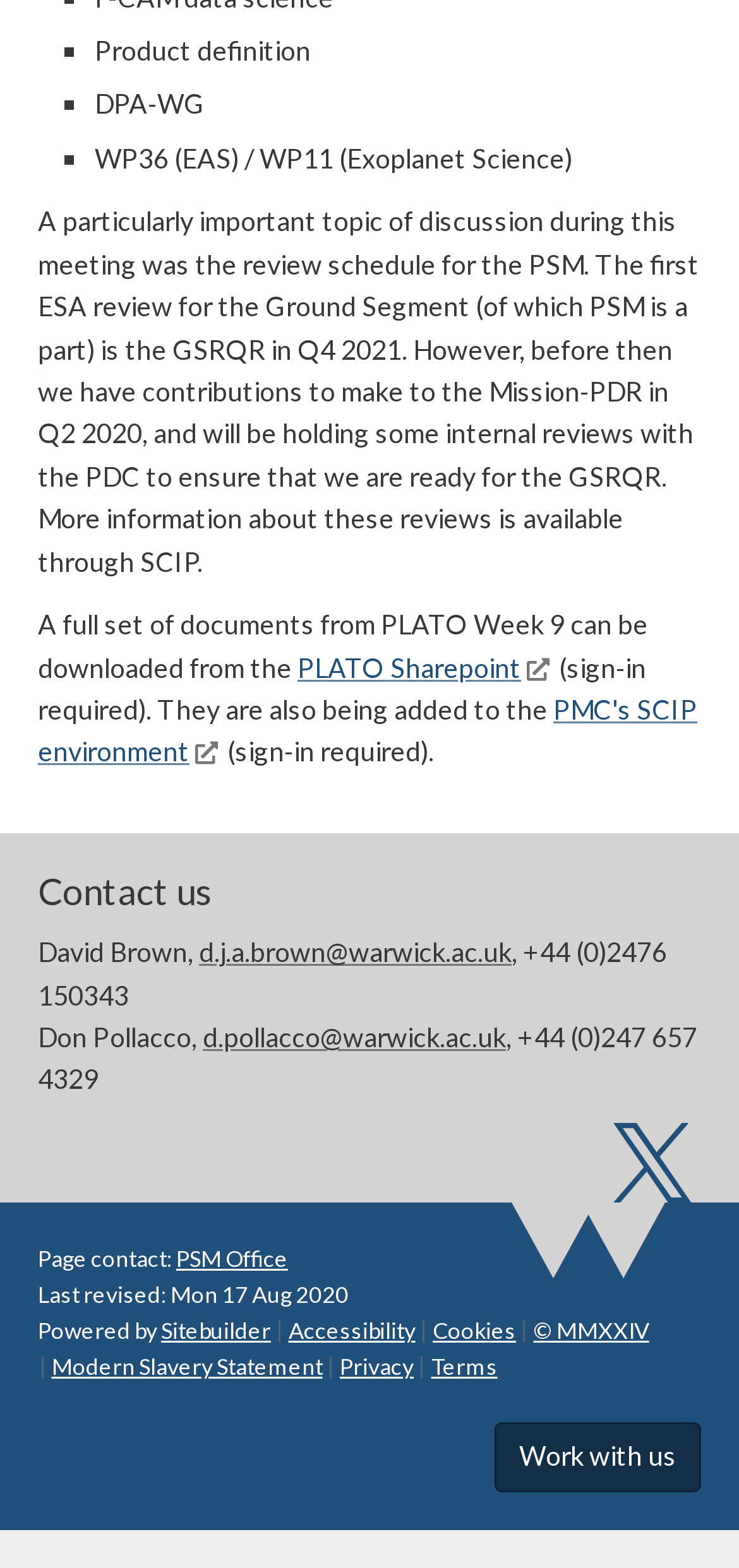Determine the bounding box coordinates of the clickable element to complete this instruction: "Email the PSM Office". Provide the coordinates in the format of four float numbers between 0 and 1, [left, top, right, bottom].

[0.238, 0.794, 0.39, 0.812]